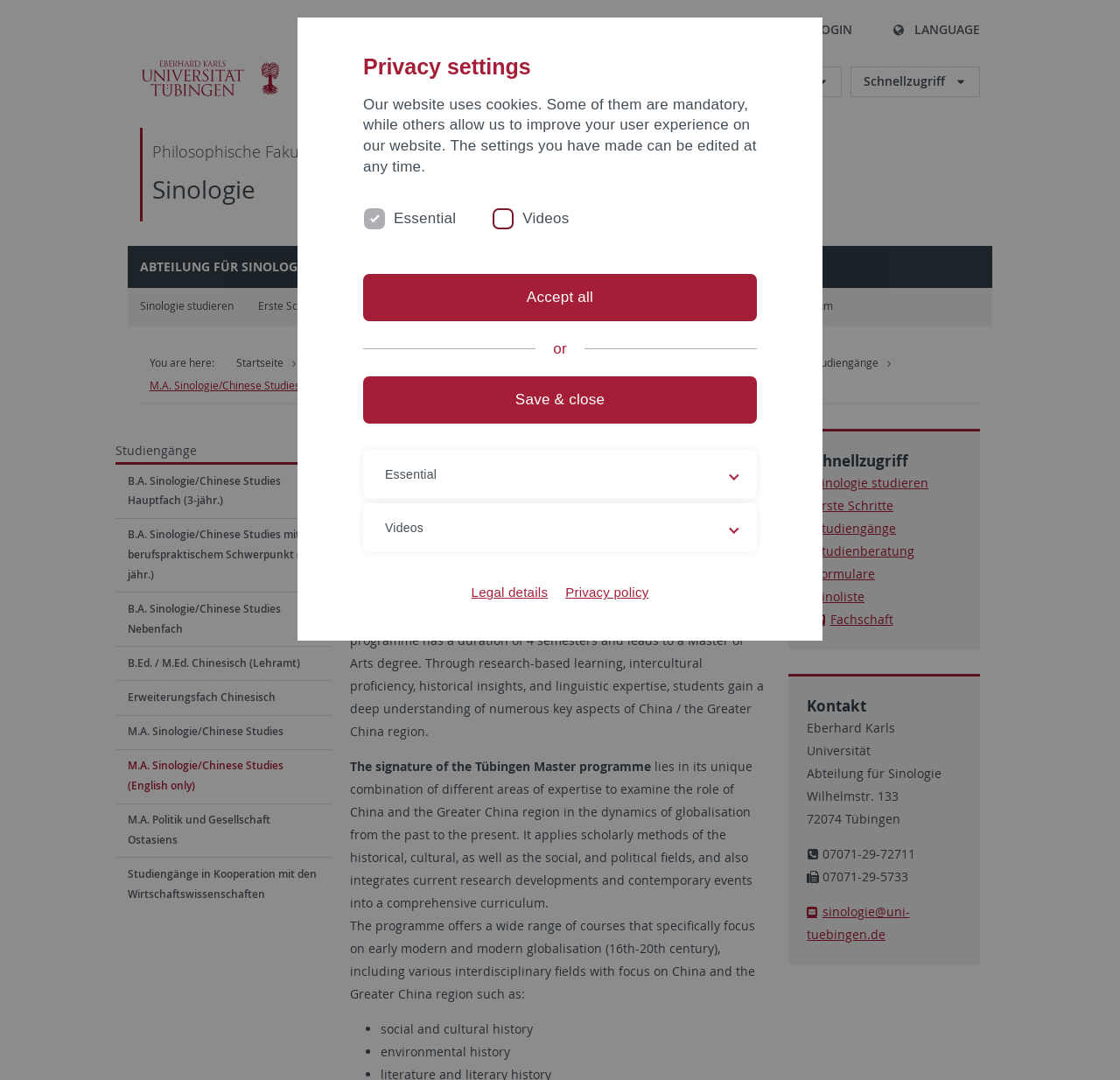Using the description "Save & close", locate and provide the bounding box of the UI element.

[0.324, 0.349, 0.676, 0.393]